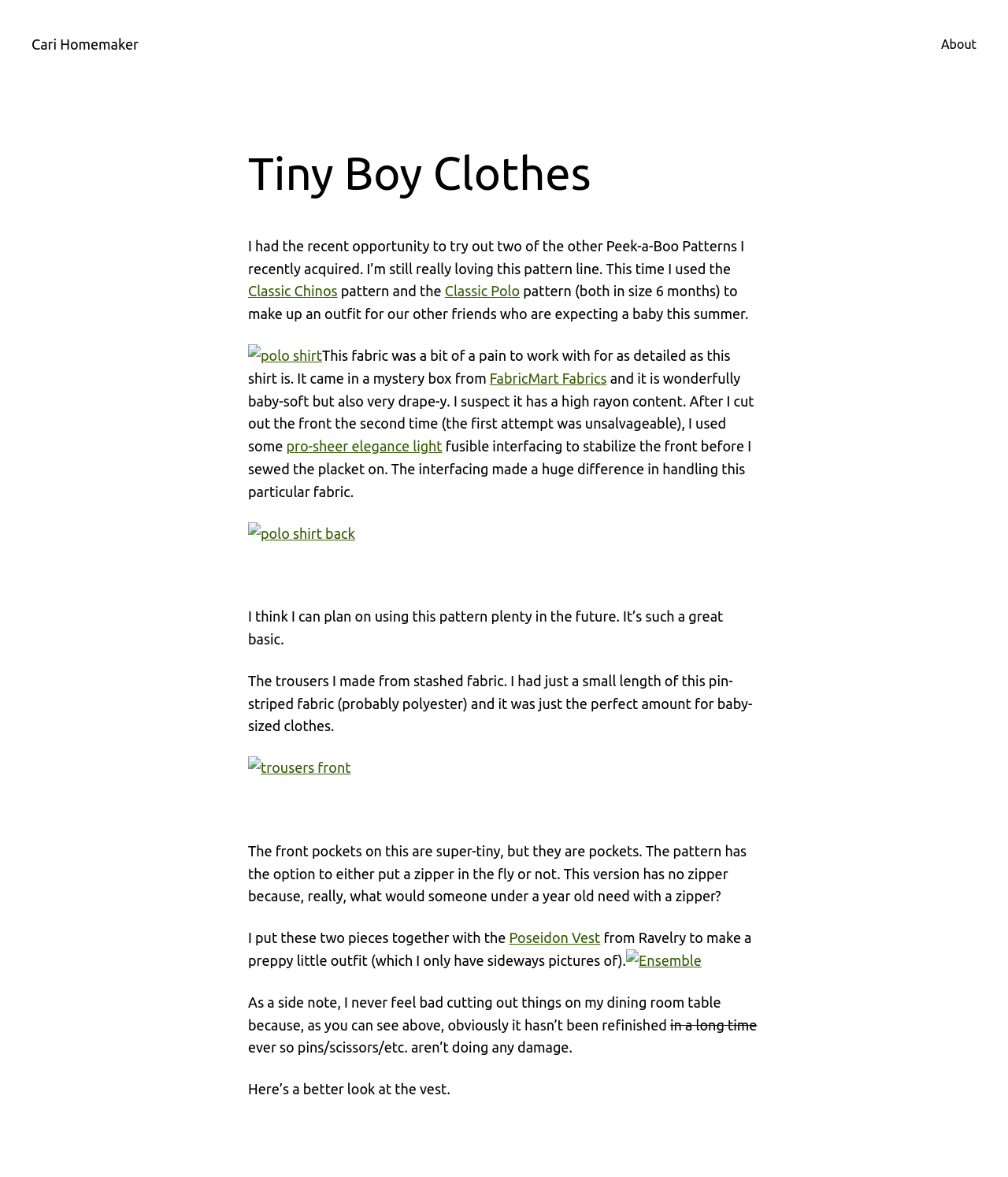Identify the bounding box coordinates for the region to click in order to carry out this instruction: "View the 'polo shirt' image". Provide the coordinates using four float numbers between 0 and 1, formatted as [left, top, right, bottom].

[0.246, 0.293, 0.32, 0.312]